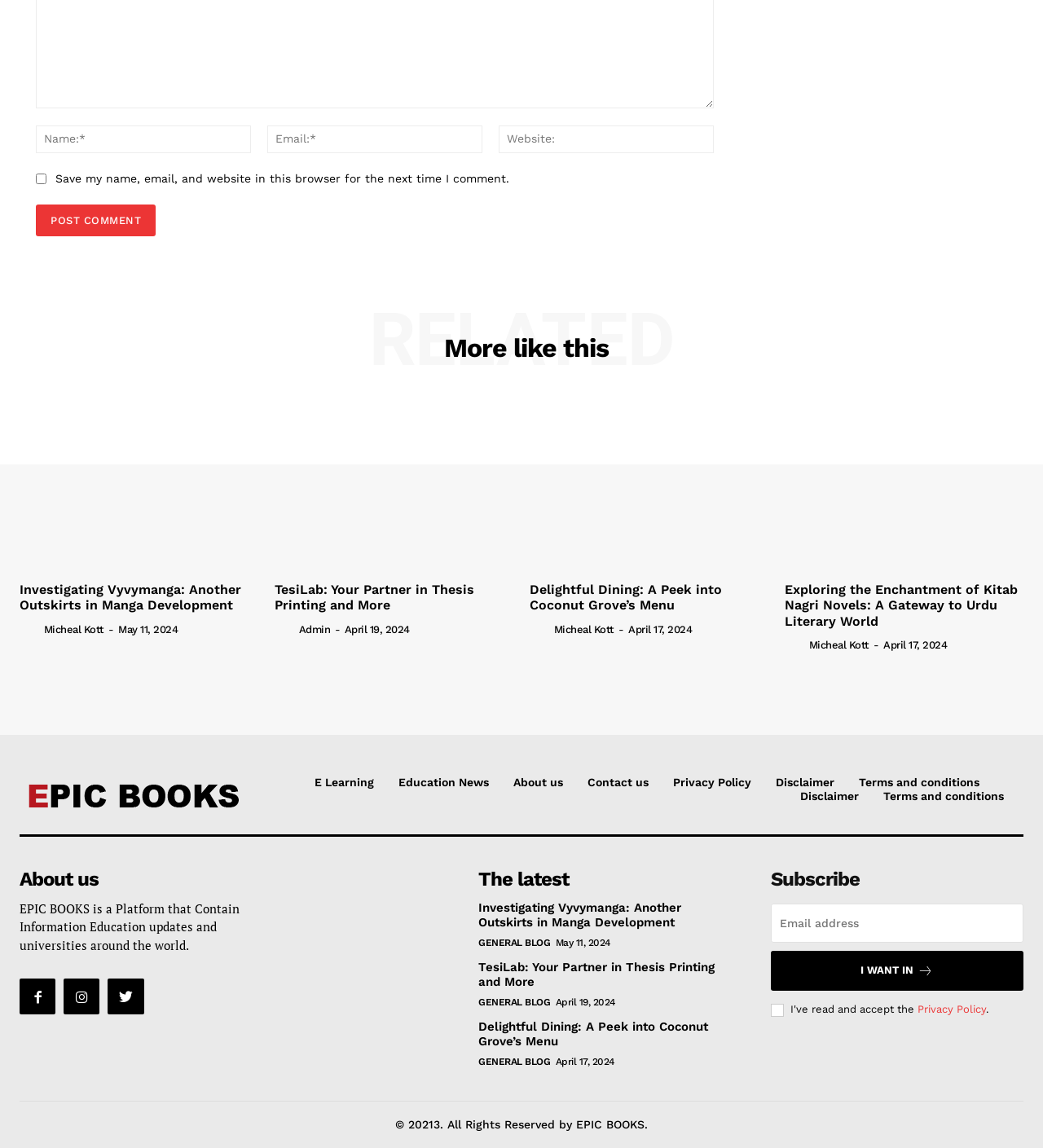What is the date of the latest article?
Could you give a comprehensive explanation in response to this question?

I looked for the most recent date mentioned in the webpage and found it in the section 'The latest' where the article 'Investigating Vyvymanga: Another Outskirts in Manga Development' is dated May 11, 2024.